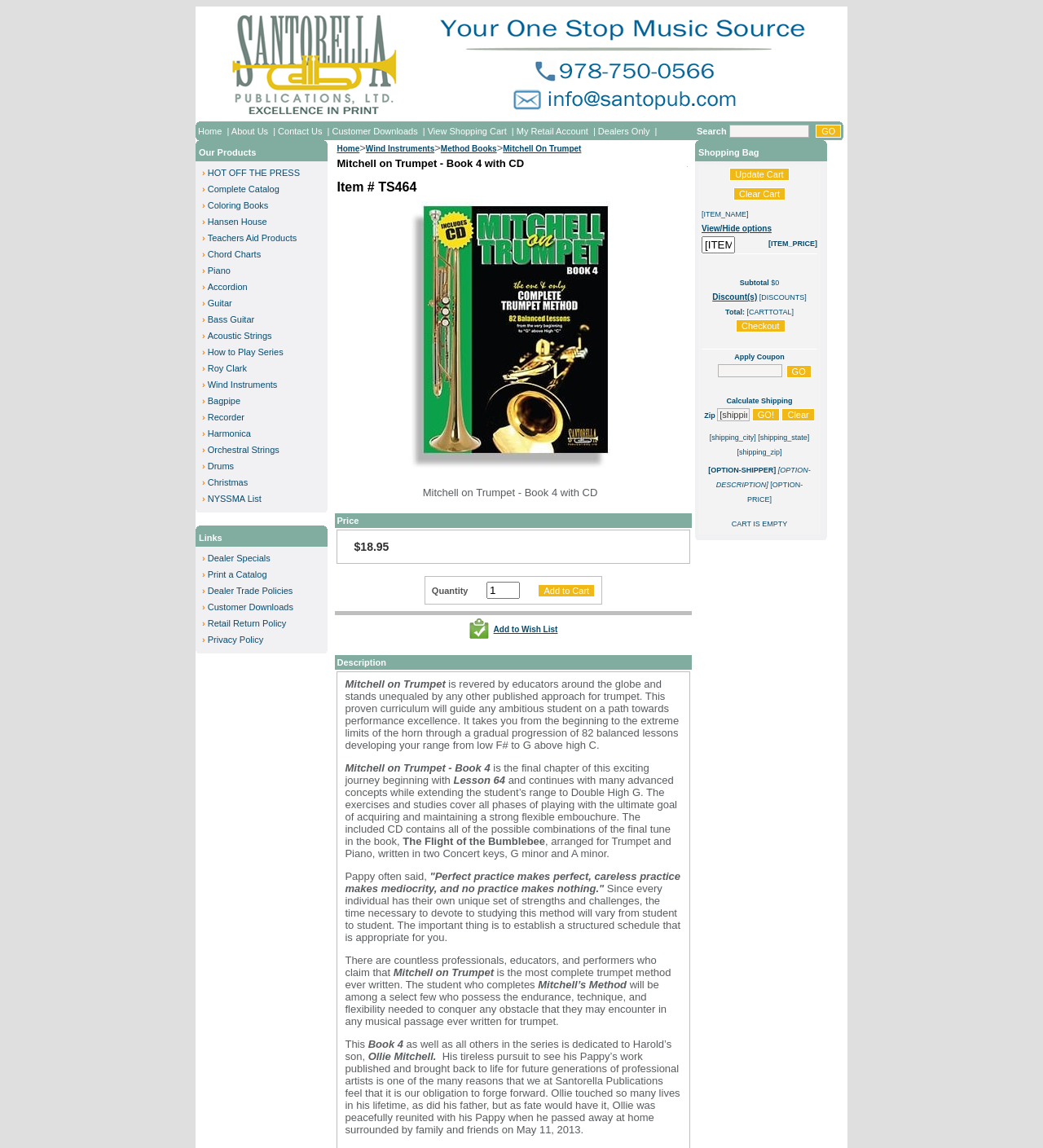Find the bounding box coordinates corresponding to the UI element with the description: "Print a Catalog". The coordinates should be formatted as [left, top, right, bottom], with values as floats between 0 and 1.

[0.199, 0.496, 0.256, 0.505]